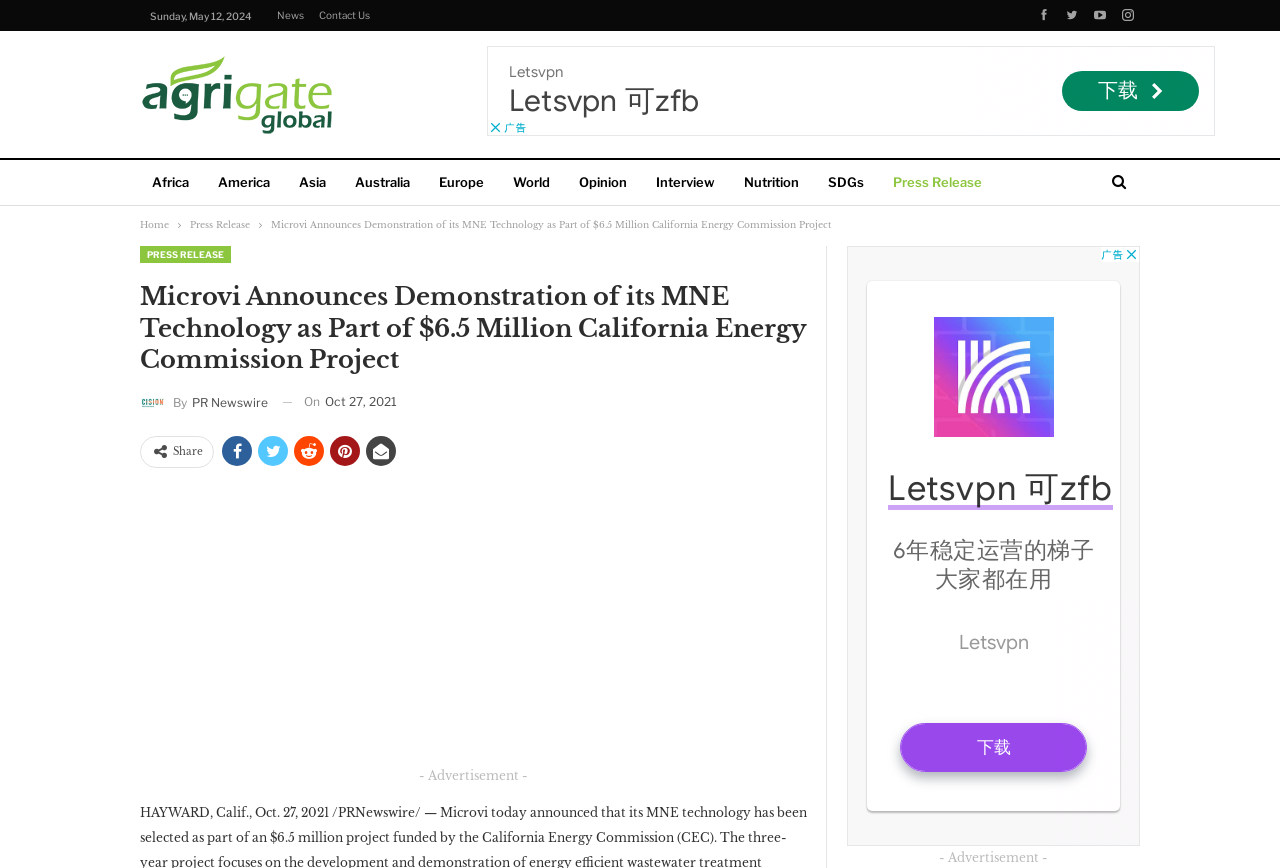Provide a short answer to the following question with just one word or phrase: How many links are there in the navigation section?

3